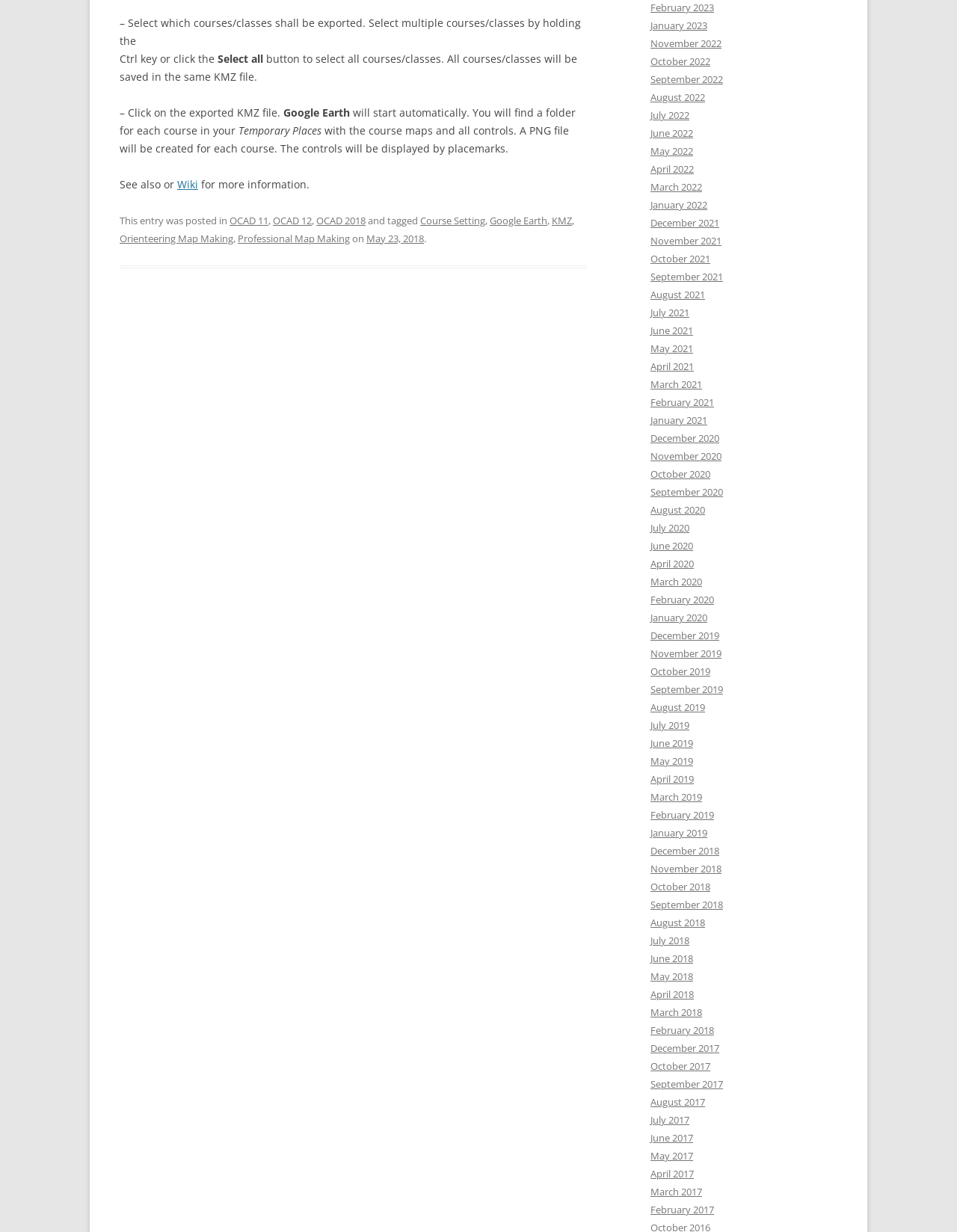Locate the bounding box coordinates of the clickable area needed to fulfill the instruction: "Go to February 2023".

[0.68, 0.001, 0.746, 0.012]